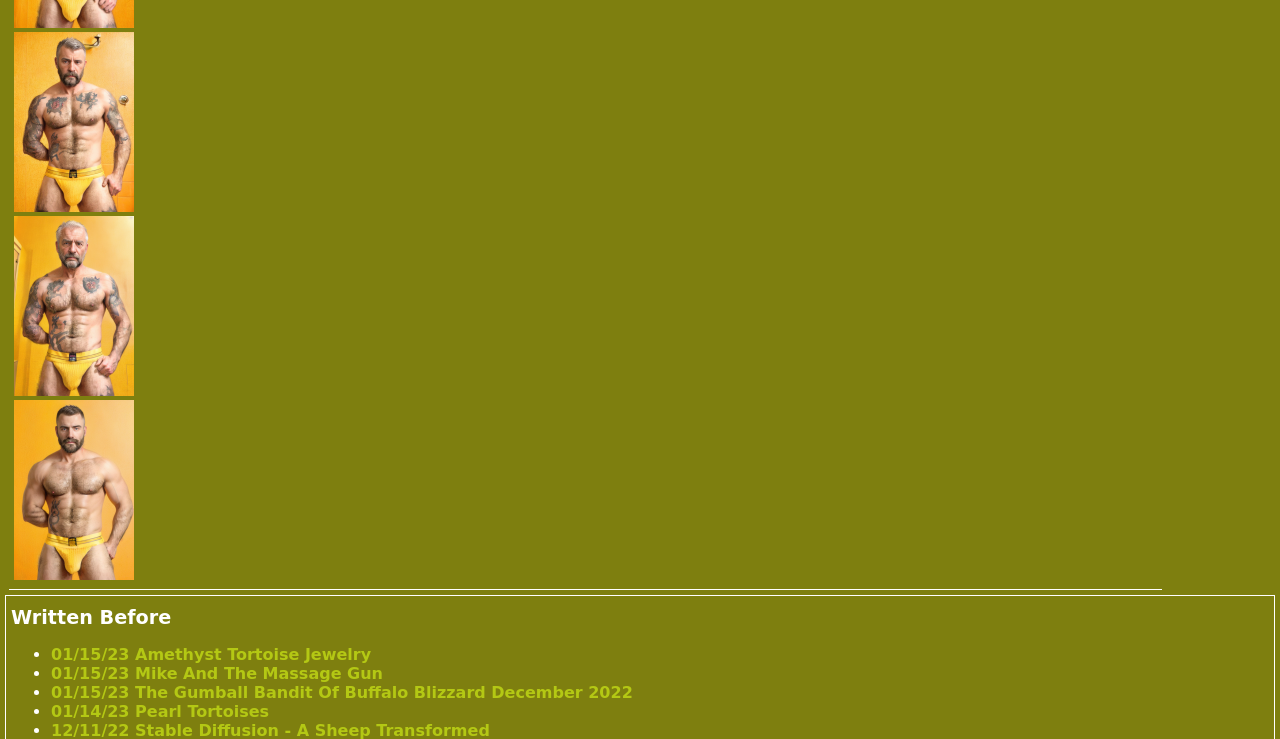How many list items are there?
Using the image, give a concise answer in the form of a single word or short phrase.

4